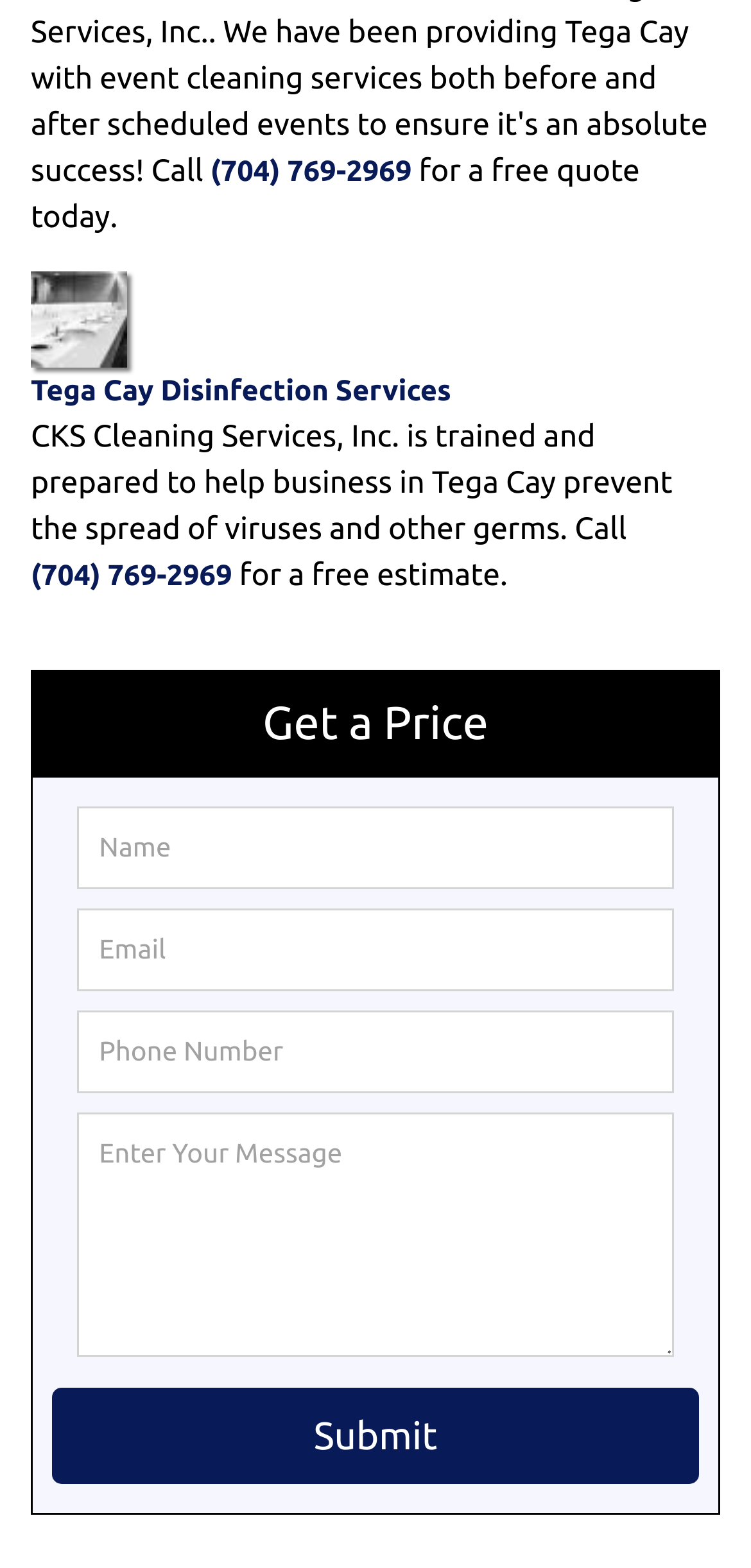Locate the coordinates of the bounding box for the clickable region that fulfills this instruction: "Get a price".

[0.35, 0.444, 0.65, 0.477]